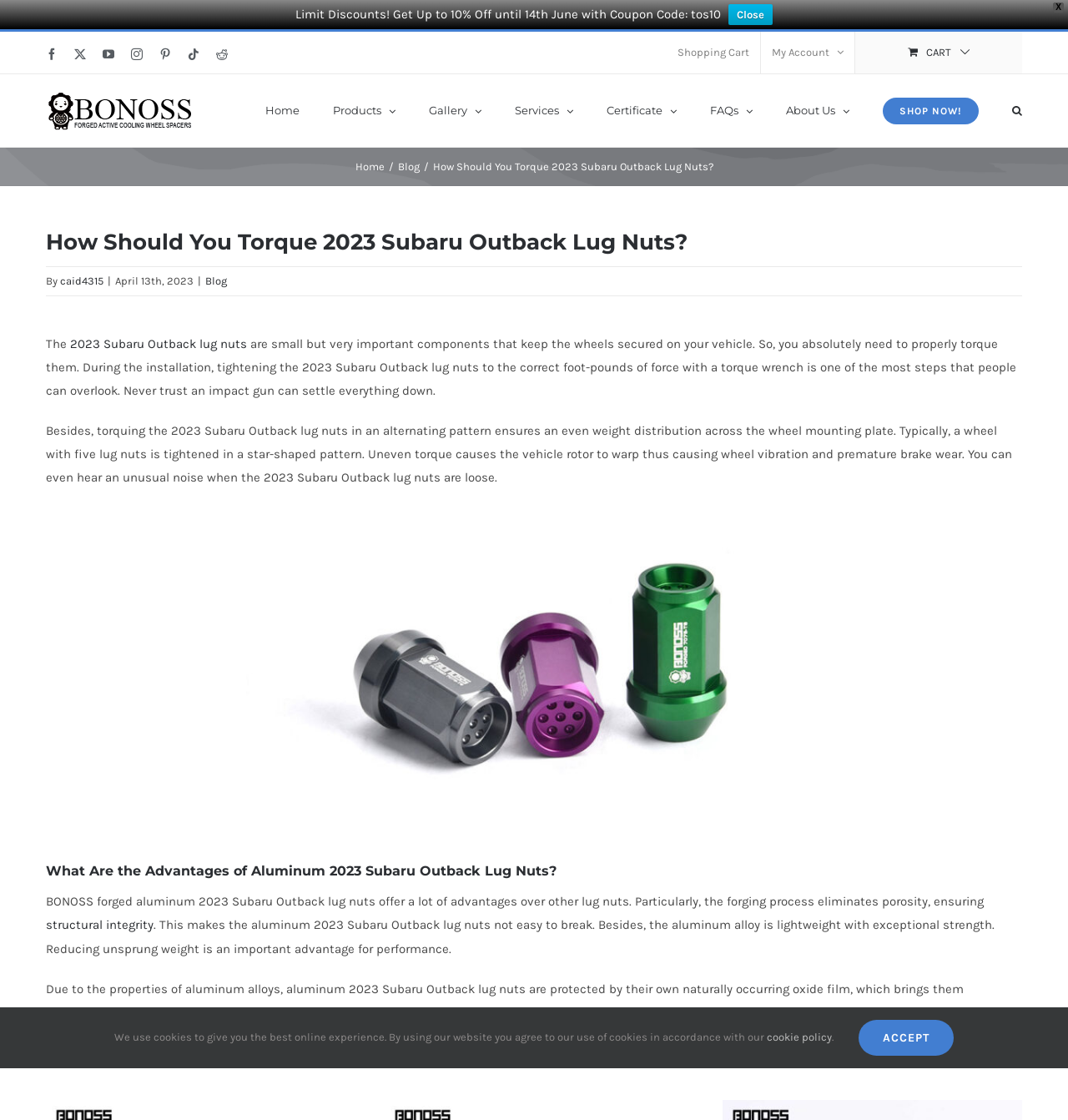Provide a thorough description of this webpage.

This webpage is about torquing 2023 Subaru Outback lug nuts, with a focus on the importance of proper torque and the advantages of using aluminum lug nuts. At the top right corner, there is a close button and a discount notification with a coupon code. Below that, there are social media links and a secondary menu with links to shopping cart, my account, and view cart.

On the top left, there is a BONOSS logo, which is also a link. Below that, there is a main menu with links to home, products, gallery, services, certificate, FAQs, about us, and shop now. There is also a search button at the top right.

The main content of the webpage is divided into sections, with headings and paragraphs of text. The first section is about the importance of properly torquing lug nuts, with a brief introduction and a description of the consequences of not doing so. The second section is about the advantages of using aluminum lug nuts, including their strength, lightweight, and resistance to corrosion.

There are also images on the webpage, including a picture of lug nuts and a logo. At the bottom of the webpage, there is a notification about the use of cookies and a link to the cookie policy. There is also an accept button and a link to go to the top of the webpage.

Overall, the webpage is well-organized and easy to navigate, with clear headings and concise text. The use of images and links adds to the visual appeal and functionality of the webpage.